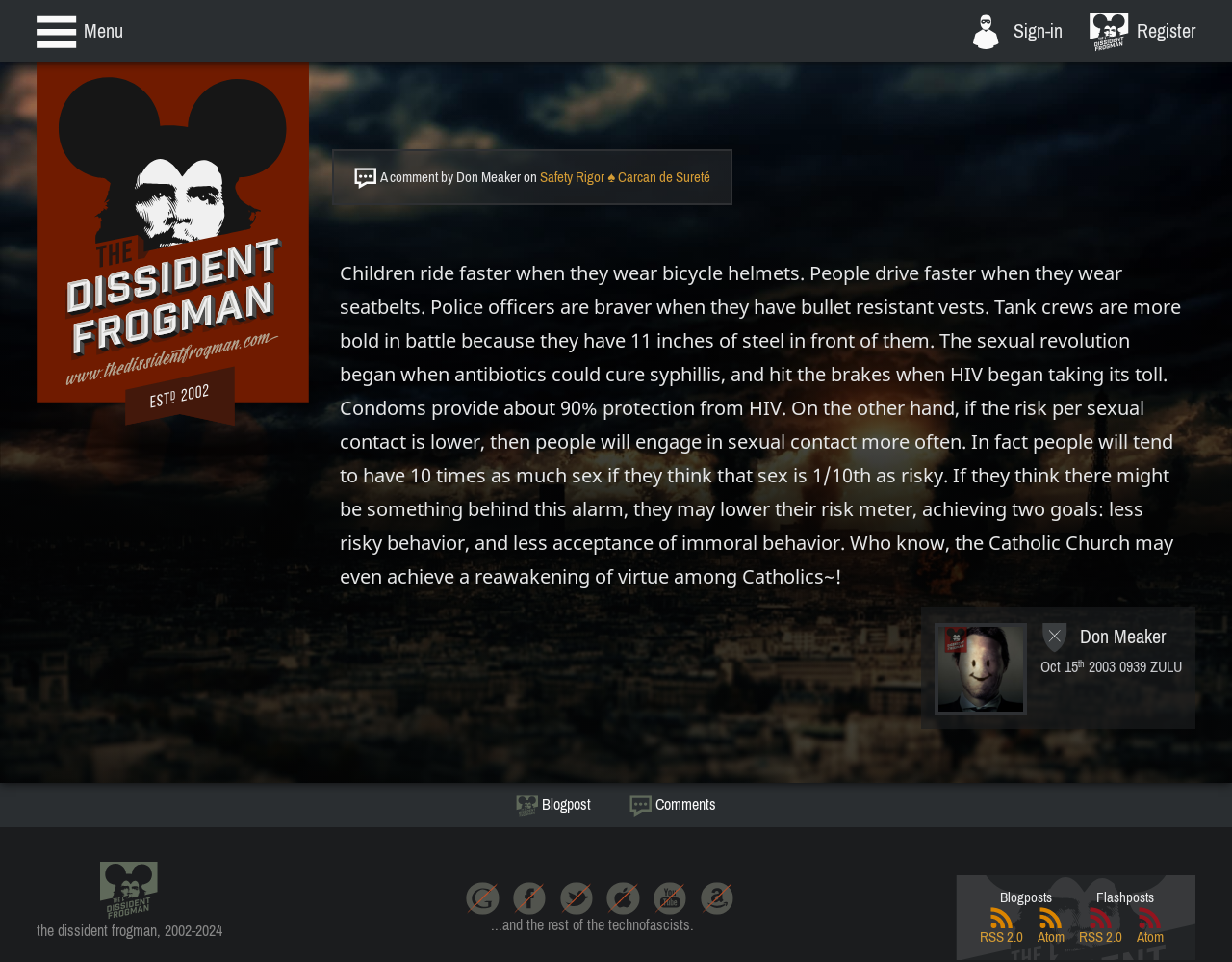Provide the bounding box coordinates for the UI element described in this sentence: "You Are Not a Failure". The coordinates should be four float values between 0 and 1, i.e., [left, top, right, bottom].

None